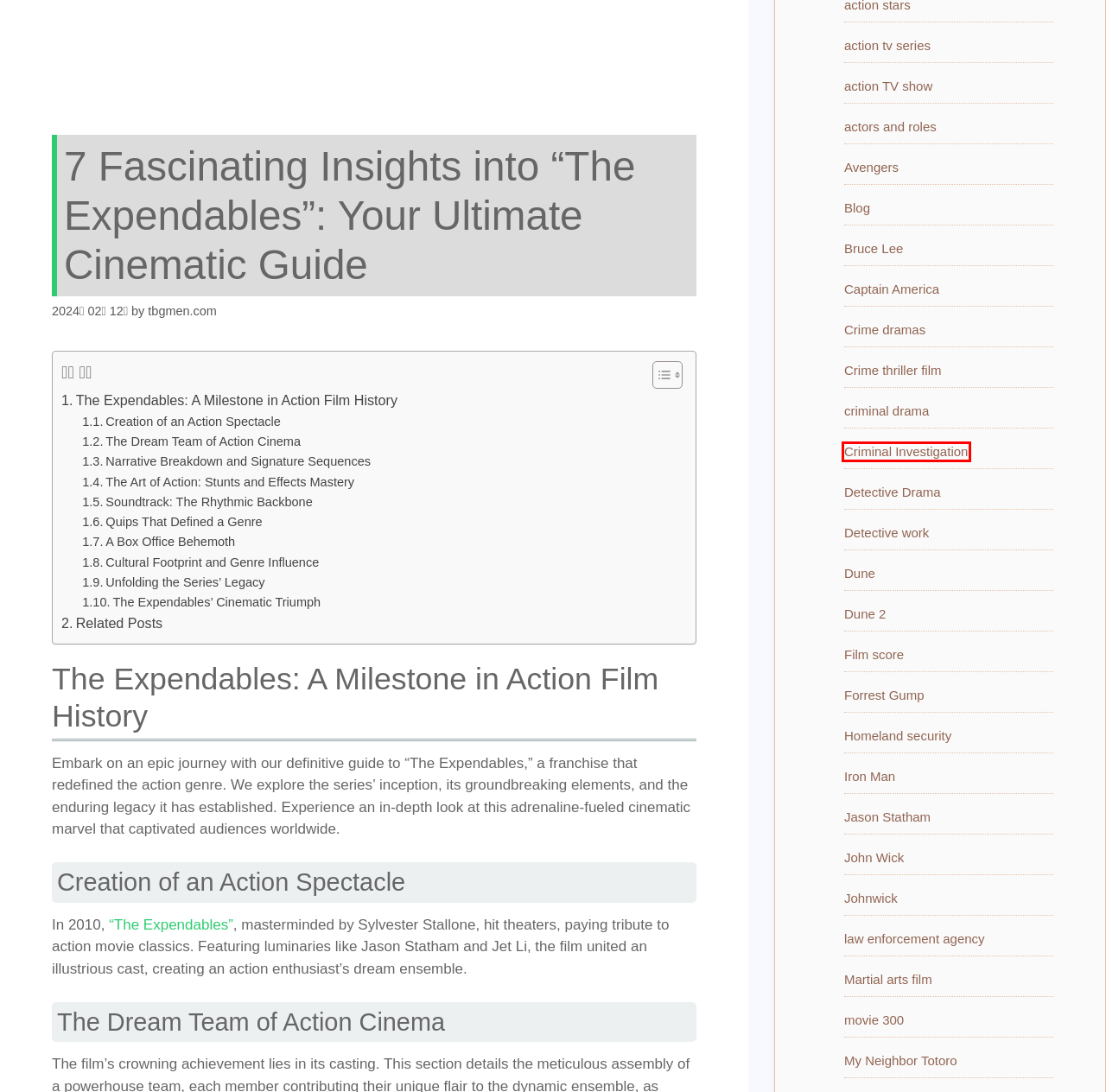Observe the provided screenshot of a webpage that has a red rectangle bounding box. Determine the webpage description that best matches the new webpage after clicking the element inside the red bounding box. Here are the candidates:
A. Criminal Investigation - Action-Packed Movies
B. Bruce Lee - Action-Packed Movies
C. Dune - Action-Packed Movies
D. Iron Man - Action-Packed Movies
E. Captain America - Action-Packed Movies
F. Dune 2 - Action-Packed Movies
G. Detective Drama - Action-Packed Movies
H. Avengers - Action-Packed Movies

A